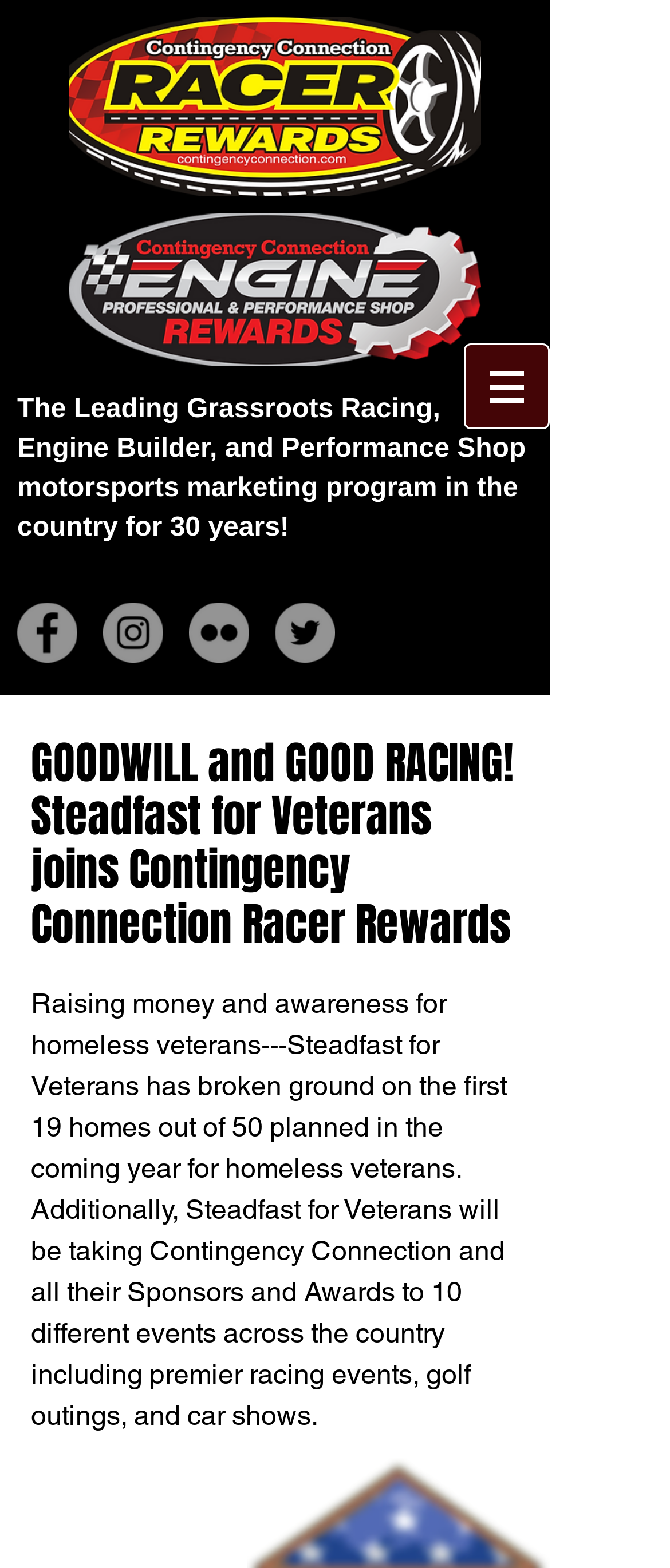How many events will Steadfast for Veterans attend?
Based on the image, provide a one-word or brief-phrase response.

10